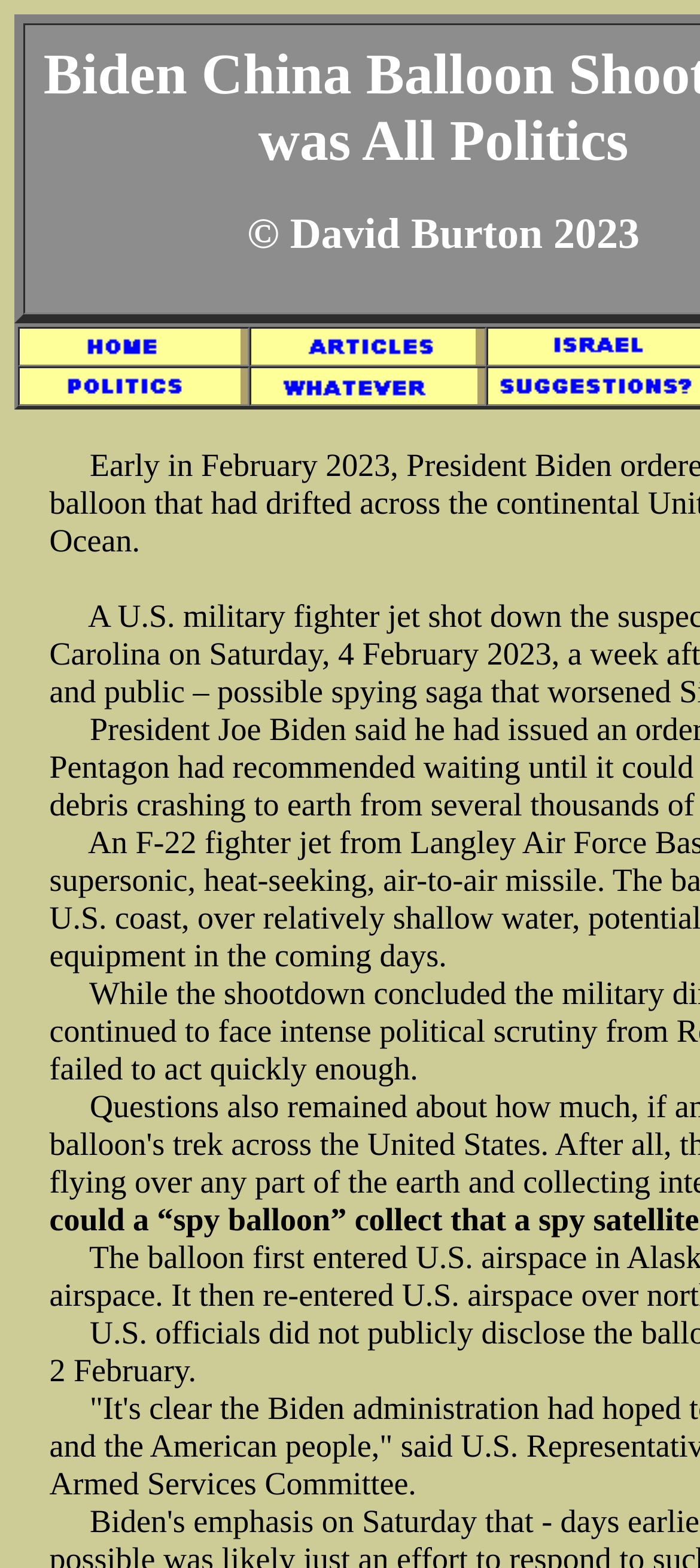Provide a brief response to the question below using one word or phrase:
How many images are there?

4